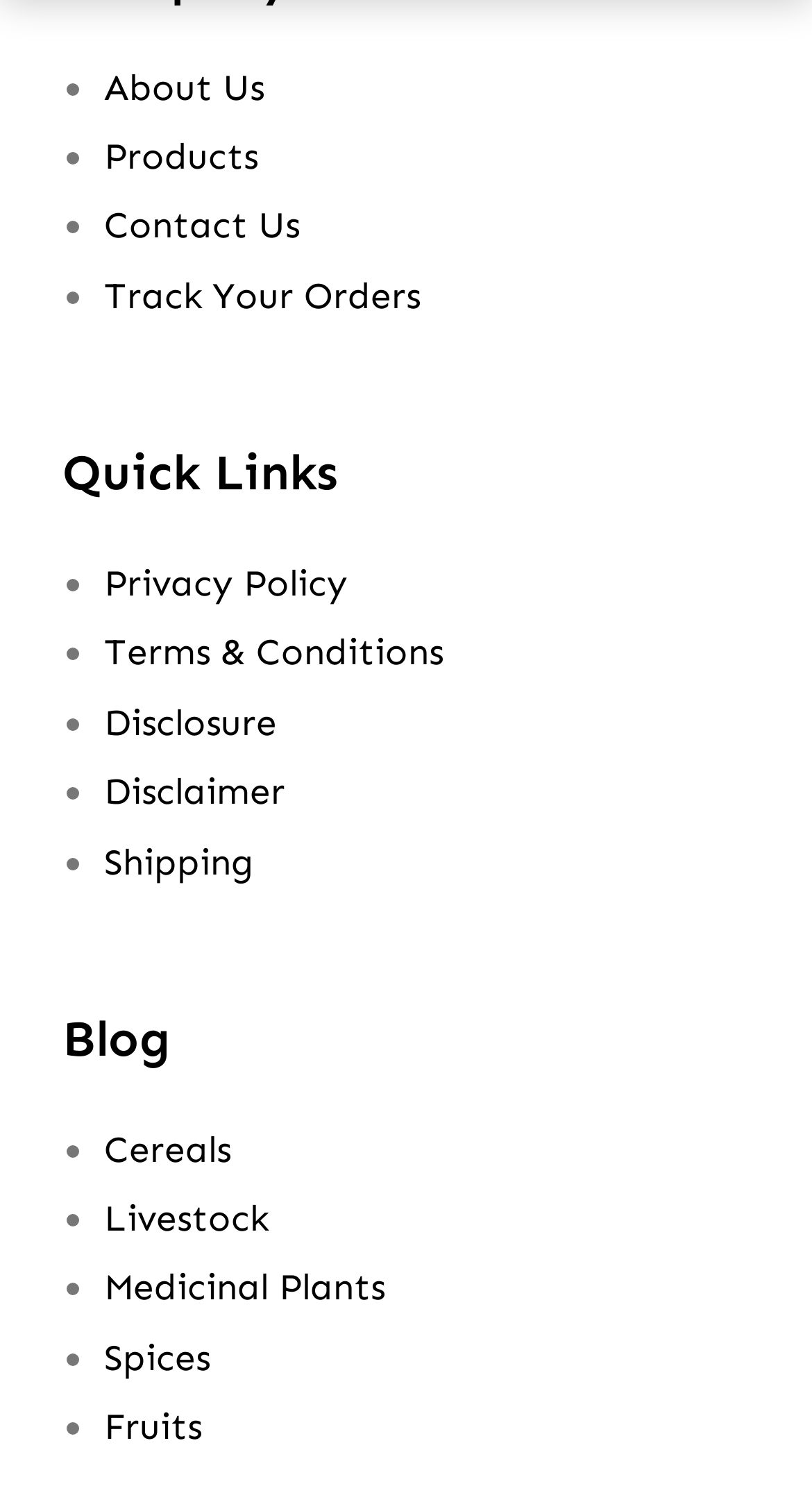Please specify the bounding box coordinates of the area that should be clicked to accomplish the following instruction: "view Products". The coordinates should consist of four float numbers between 0 and 1, i.e., [left, top, right, bottom].

[0.128, 0.089, 0.318, 0.119]